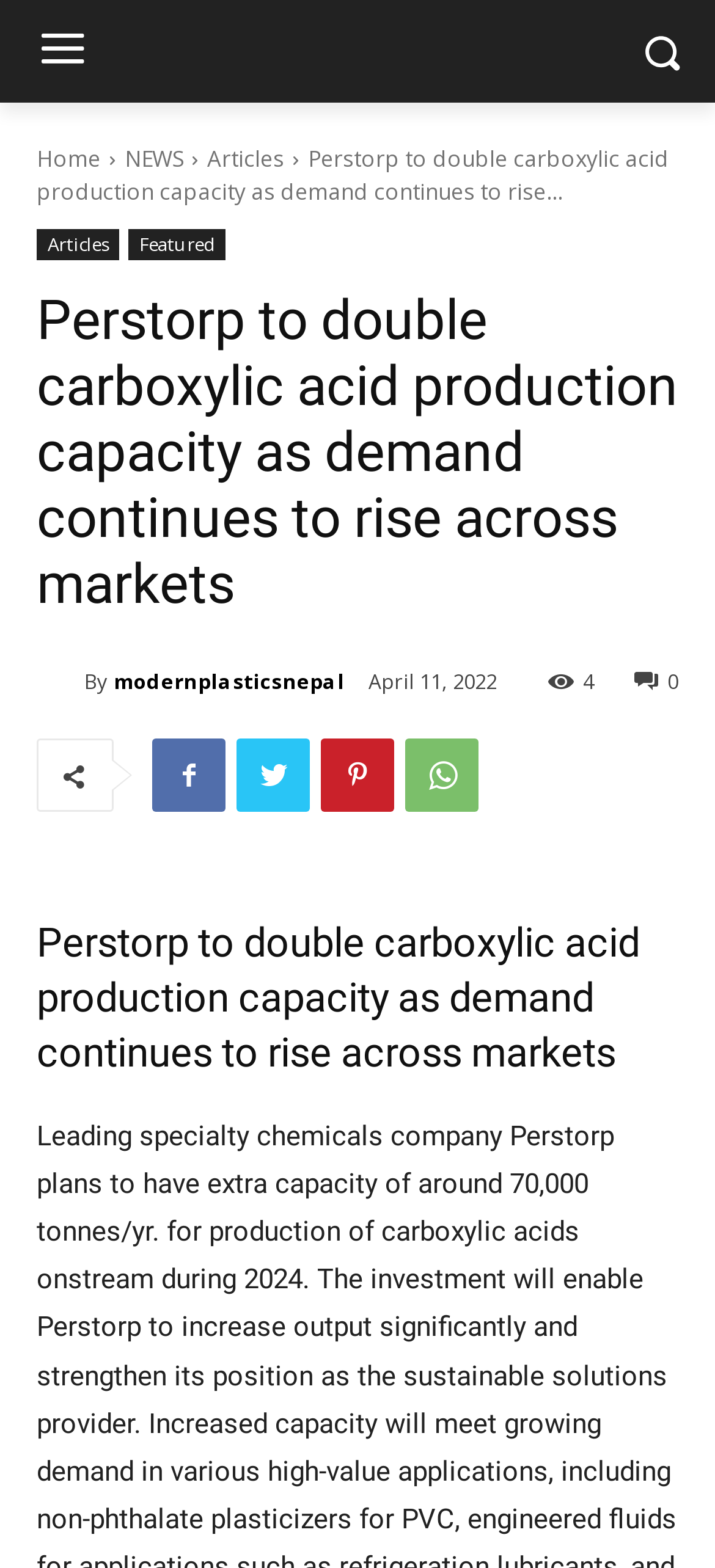Can you identify the bounding box coordinates of the clickable region needed to carry out this instruction: 'Go to the modernplasticsnepal website'? The coordinates should be four float numbers within the range of 0 to 1, stated as [left, top, right, bottom].

[0.051, 0.423, 0.118, 0.446]